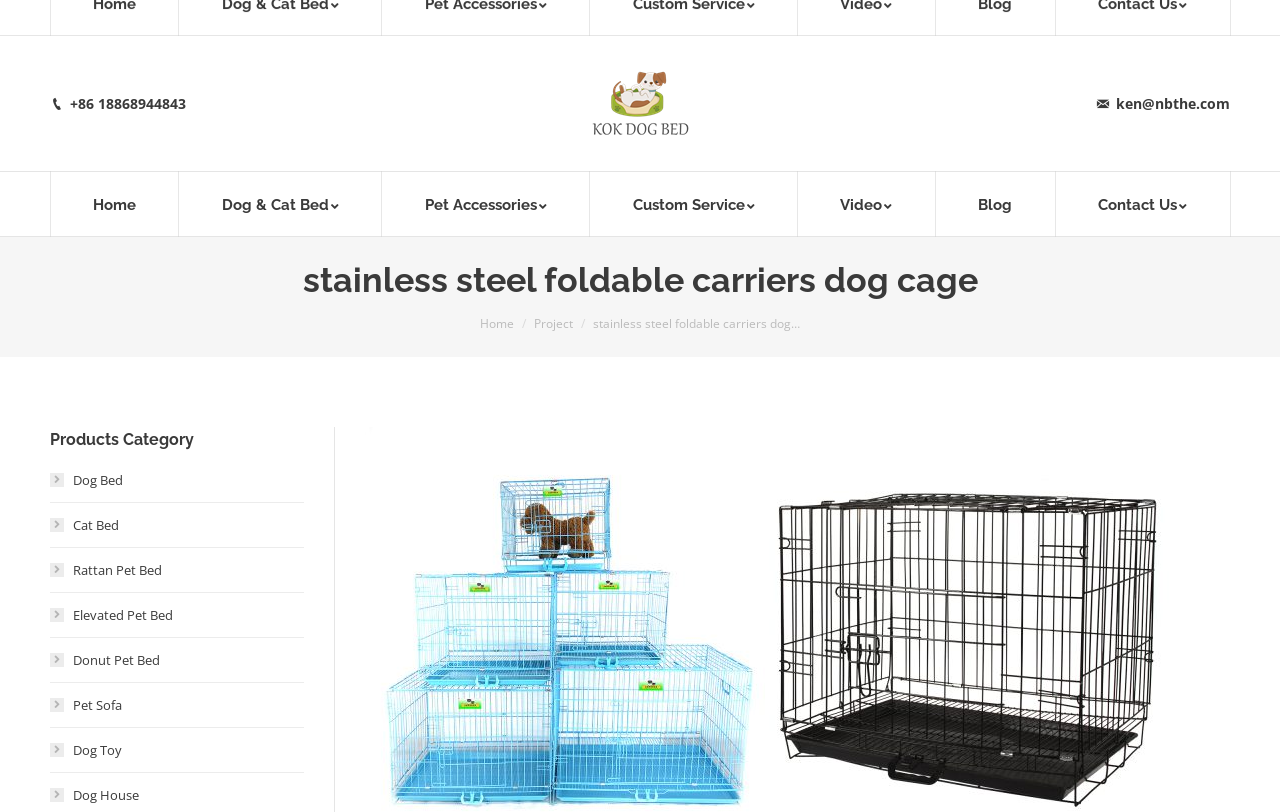What is the category of the product shown?
Based on the image, provide your answer in one word or phrase.

Dog Bed